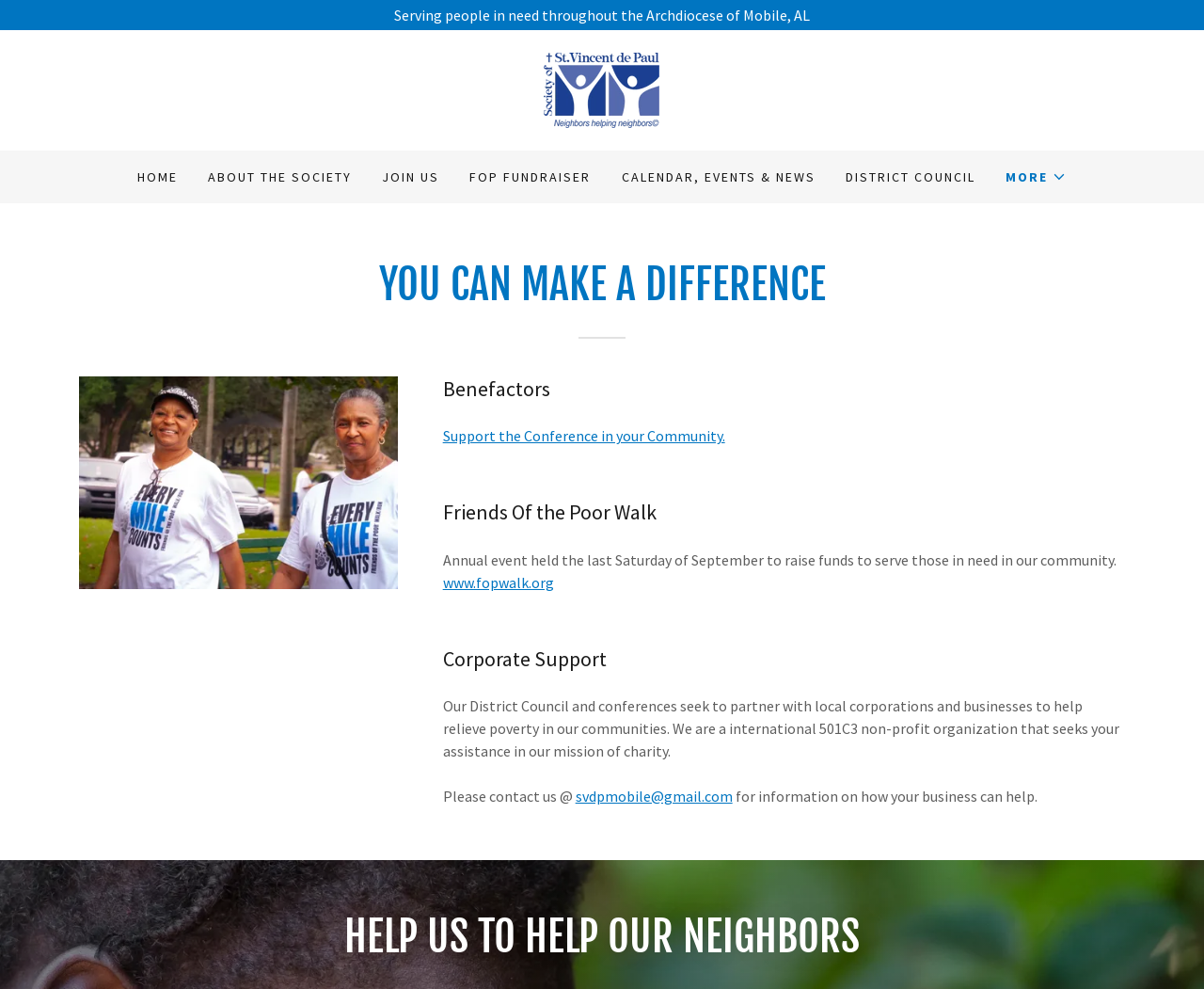Based on the element description Calendar, Events & News, identify the bounding box of the UI element in the given webpage screenshot. The coordinates should be in the format (top-left x, top-left y, bottom-right x, bottom-right y) and must be between 0 and 1.

[0.511, 0.162, 0.682, 0.196]